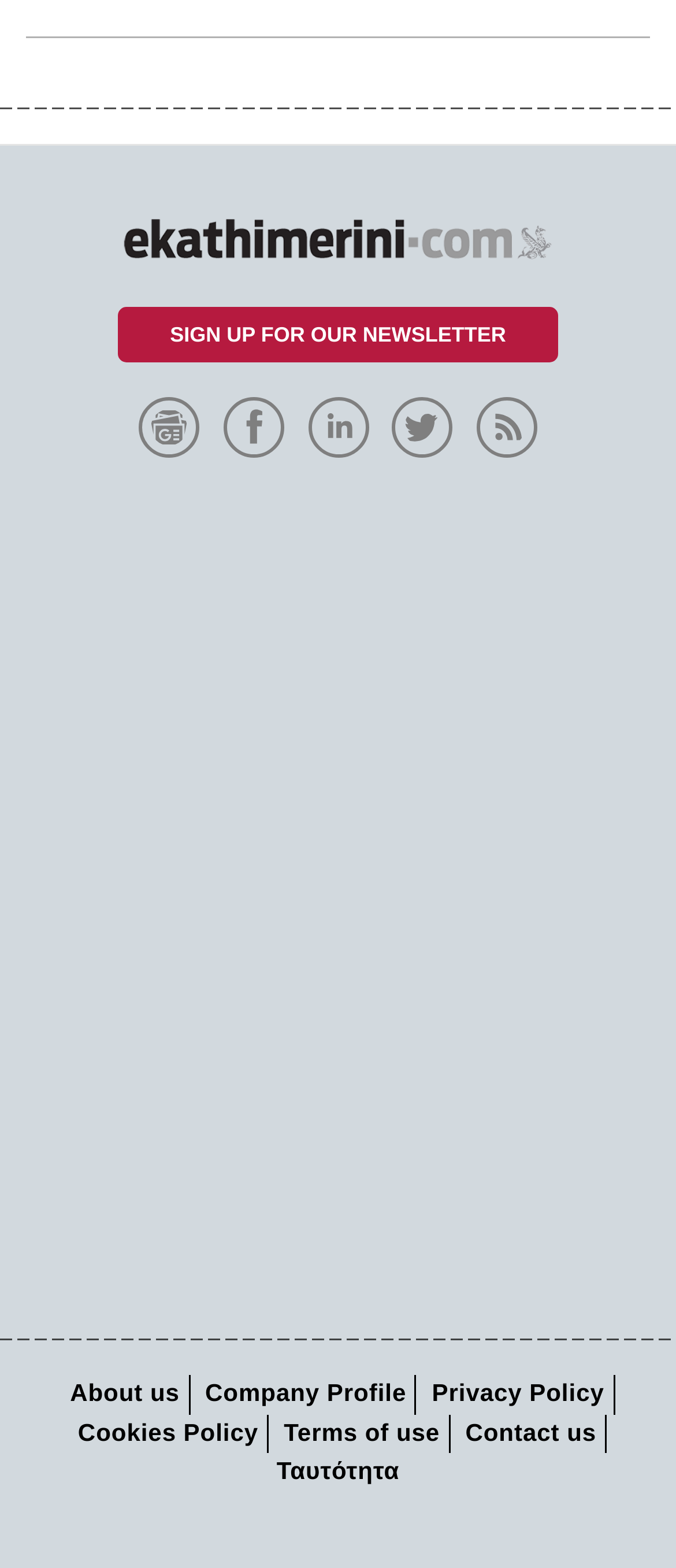Can you specify the bounding box coordinates for the region that should be clicked to fulfill this instruction: "Visit eKathimerini.com on Facebook".

[0.33, 0.264, 0.429, 0.281]